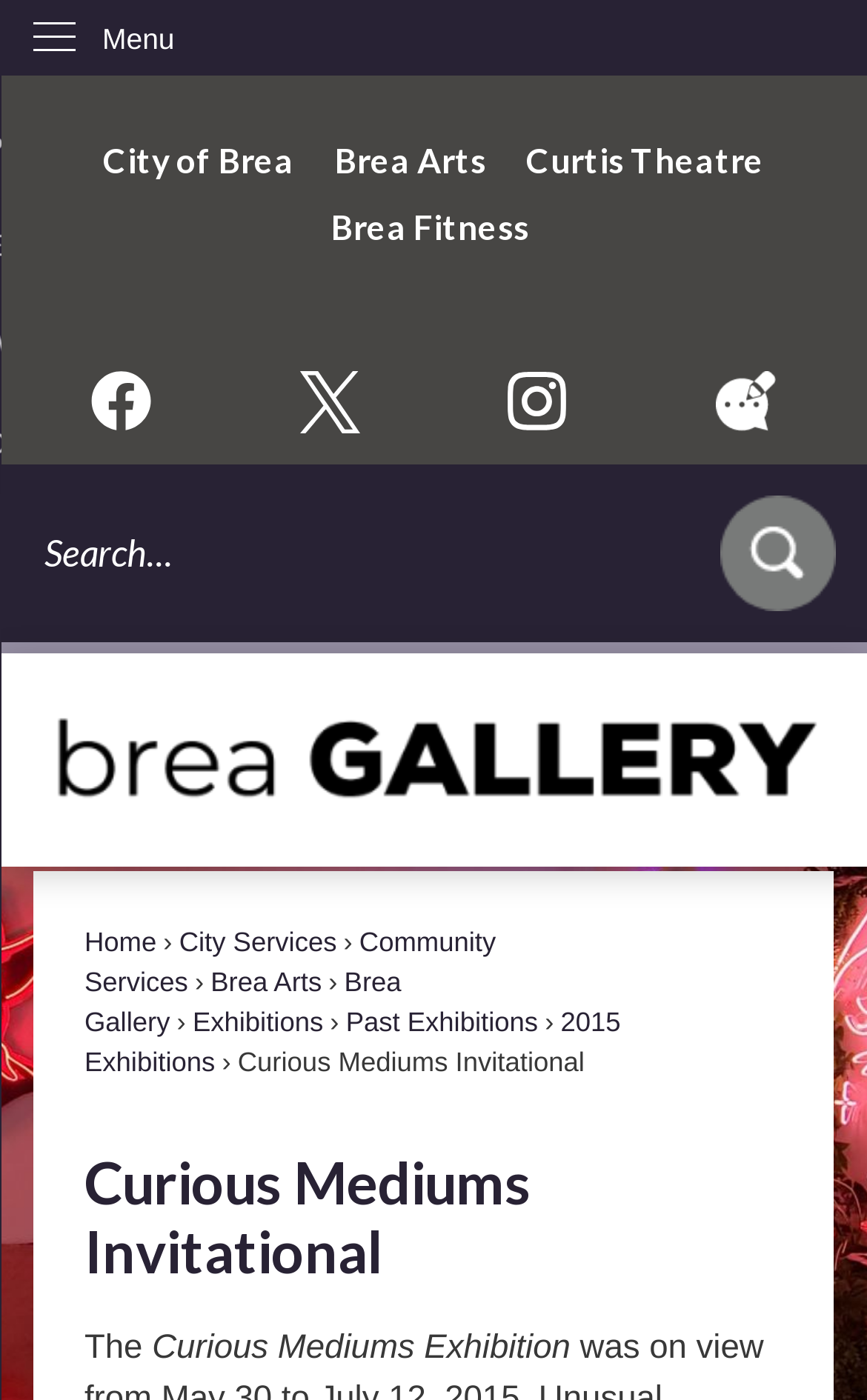Could you specify the bounding box coordinates for the clickable section to complete the following instruction: "Skip to main content"?

[0.0, 0.0, 0.044, 0.027]